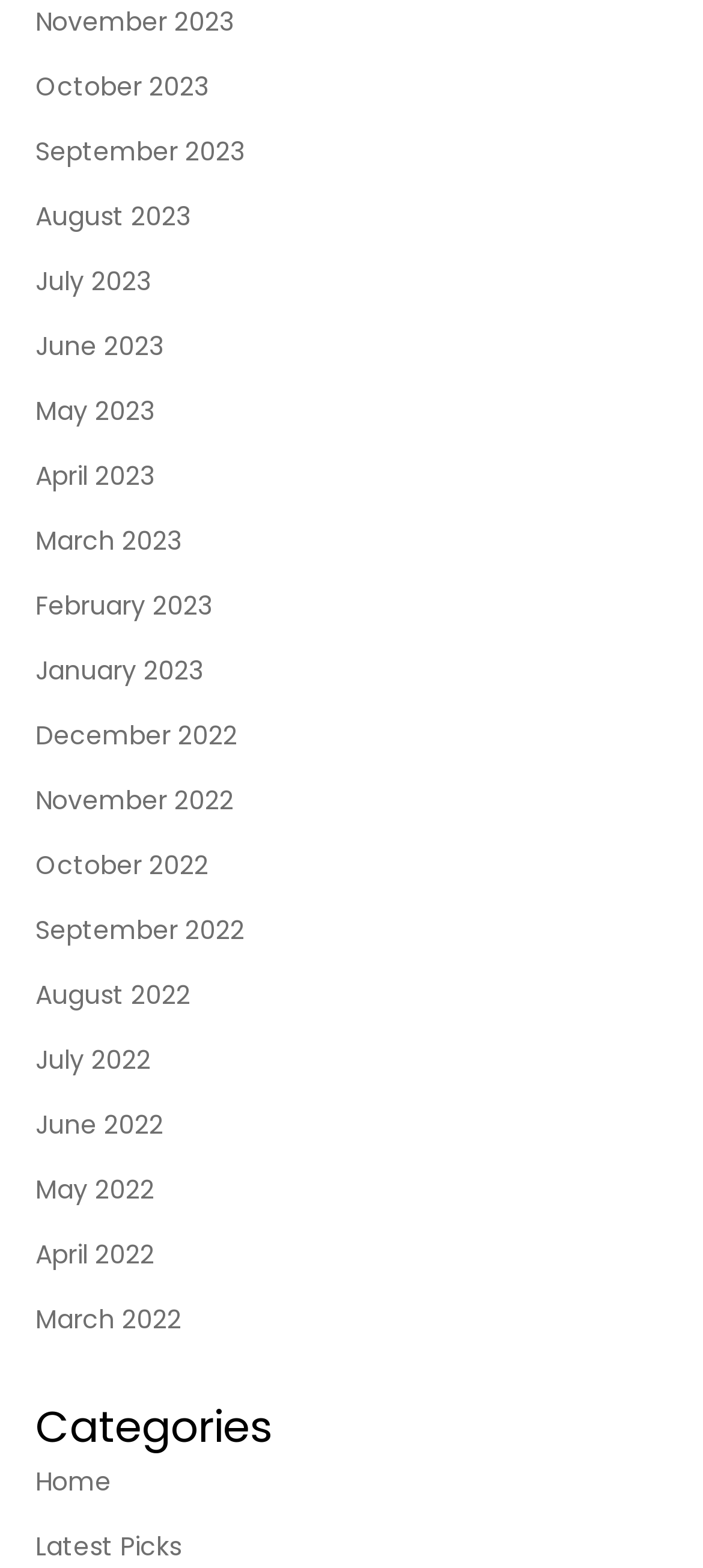Give the bounding box coordinates for the element described as: "August 2023".

[0.05, 0.123, 0.271, 0.153]